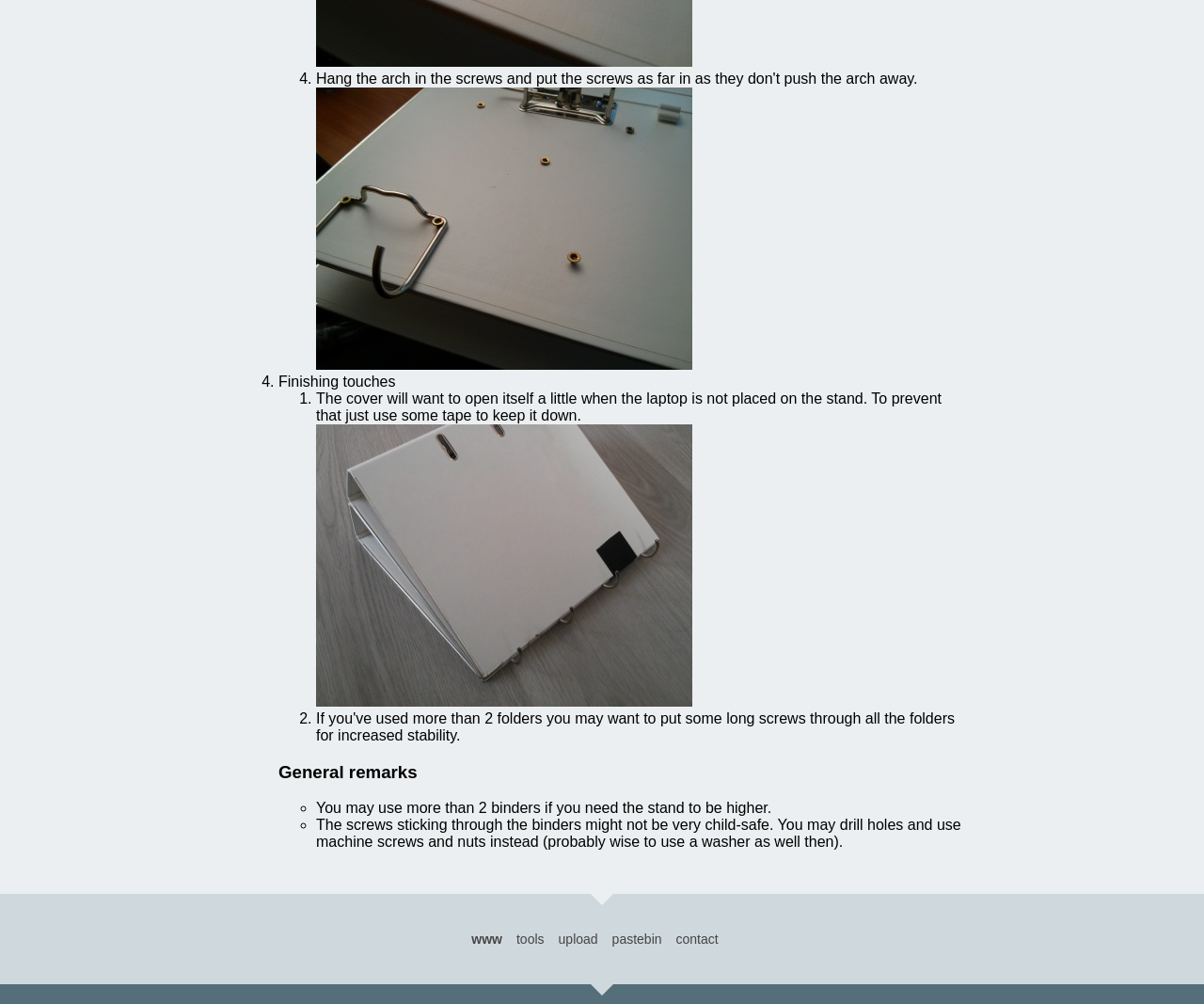What is the purpose of using tape?
Answer briefly with a single word or phrase based on the image.

To keep the cover down